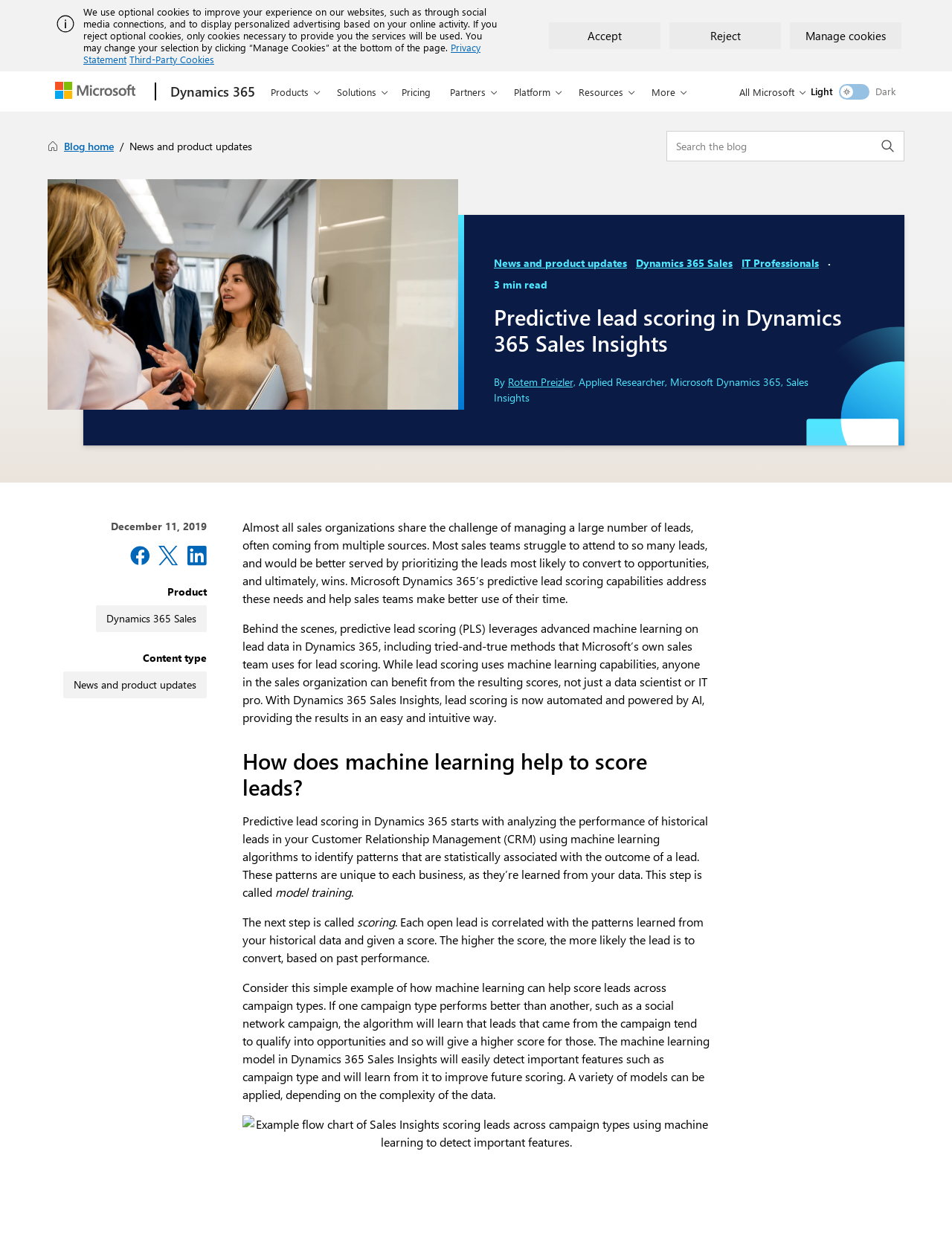Find and specify the bounding box coordinates that correspond to the clickable region for the instruction: "View the article about Logitech G923".

None